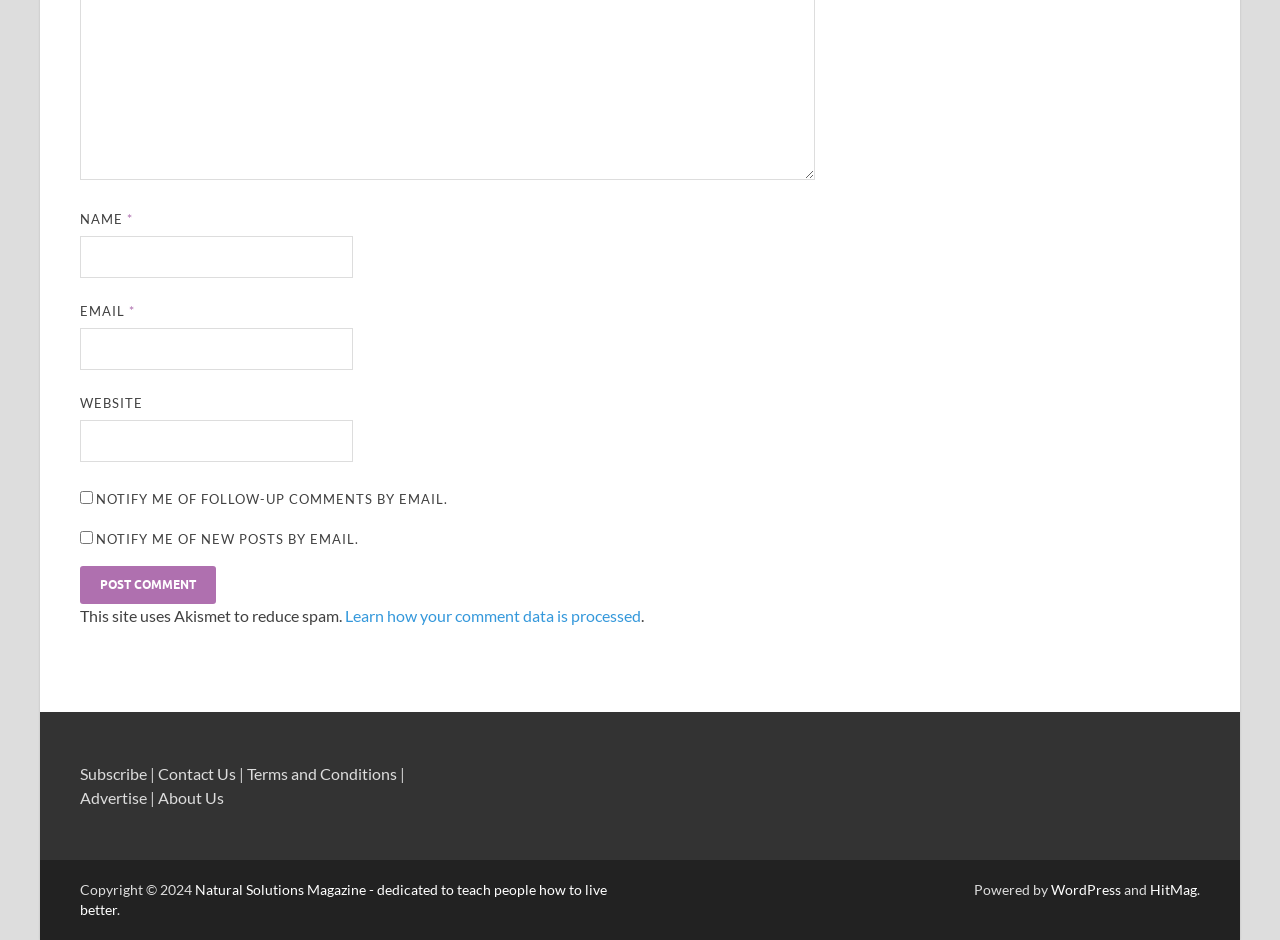What is the purpose of the 'Post Comment' button?
We need a detailed and meticulous answer to the question.

The 'Post Comment' button is located below the comment input fields, and it is likely that its purpose is to submit the comment to the website.